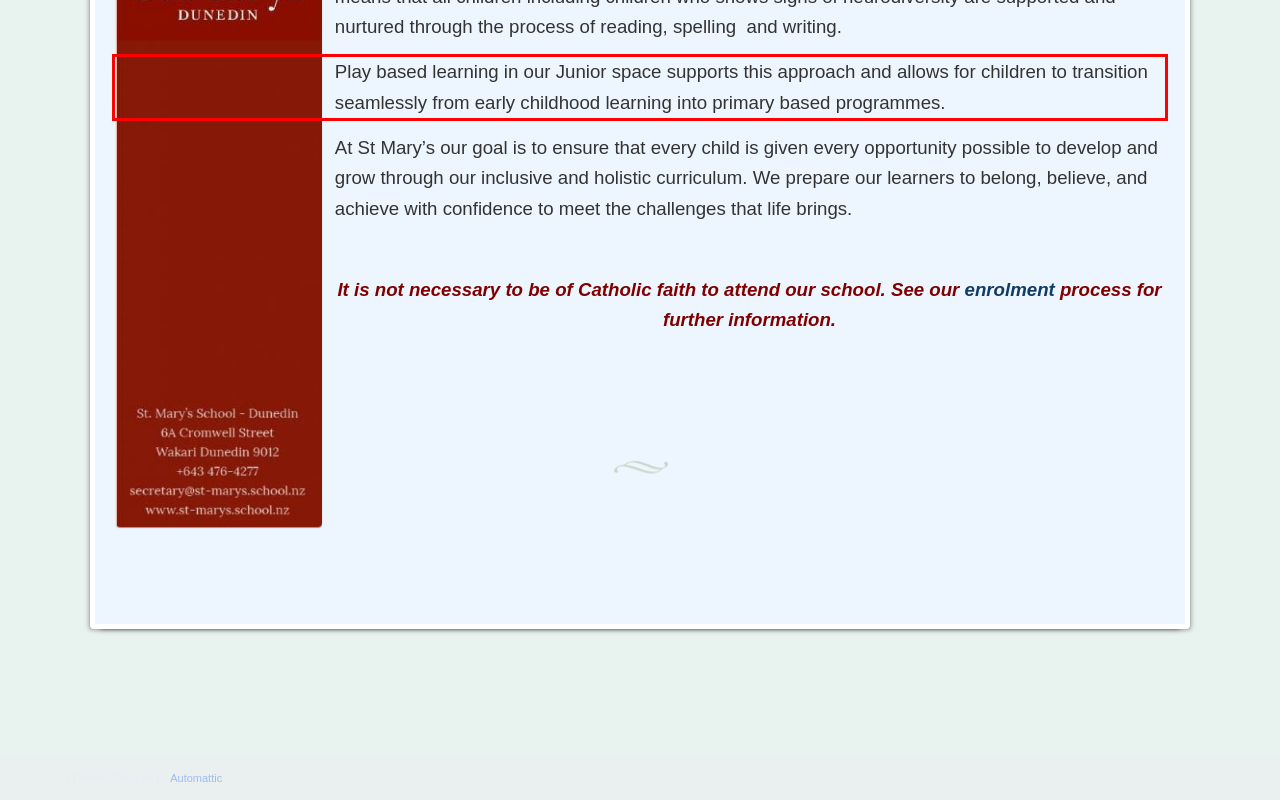Please perform OCR on the text content within the red bounding box that is highlighted in the provided webpage screenshot.

Play based learning in our Junior space supports this approach and allows for children to transition seamlessly from early childhood learning into primary based programmes.